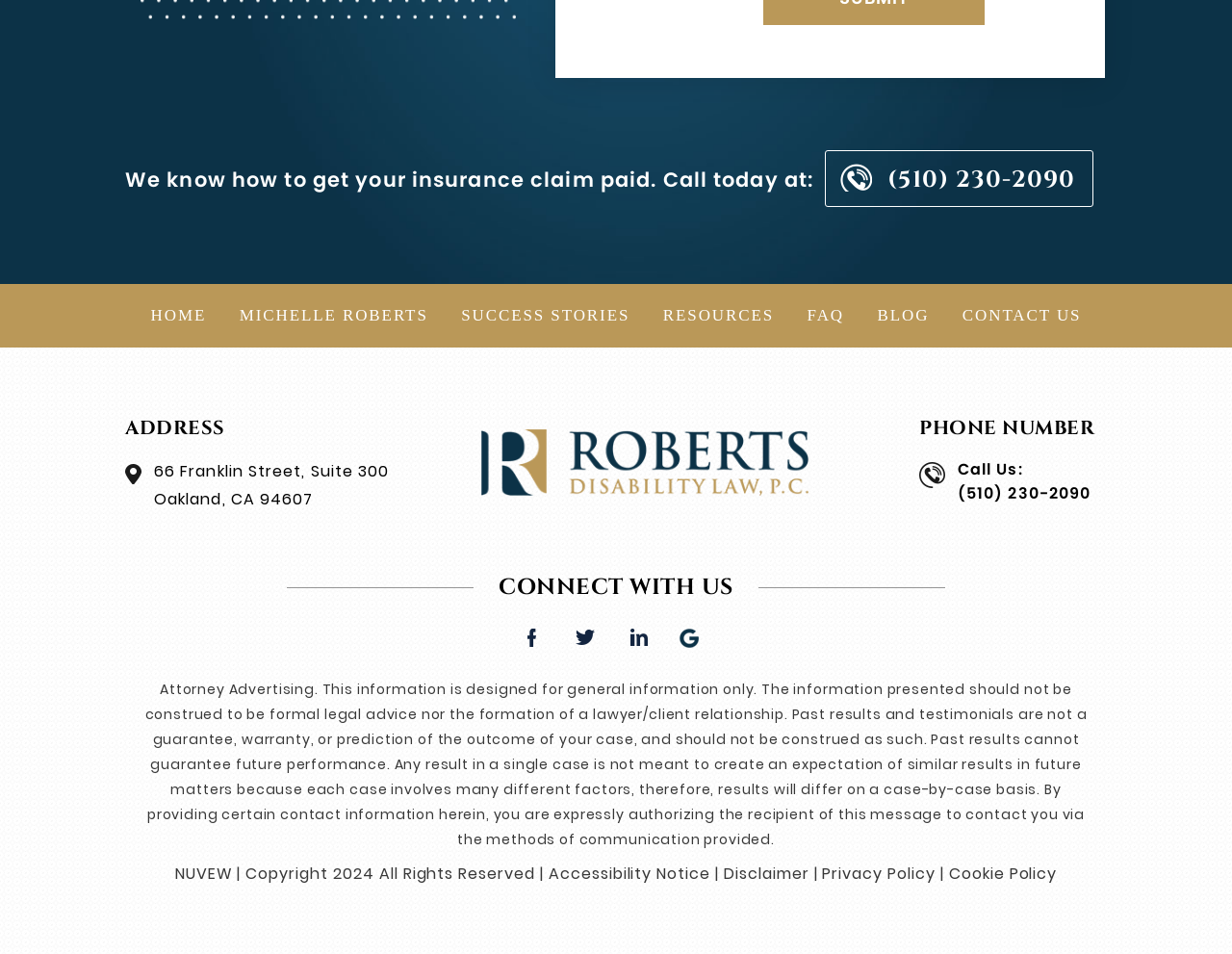Could you specify the bounding box coordinates for the clickable section to complete the following instruction: "View the attorney's profile"?

[0.183, 0.297, 0.359, 0.364]